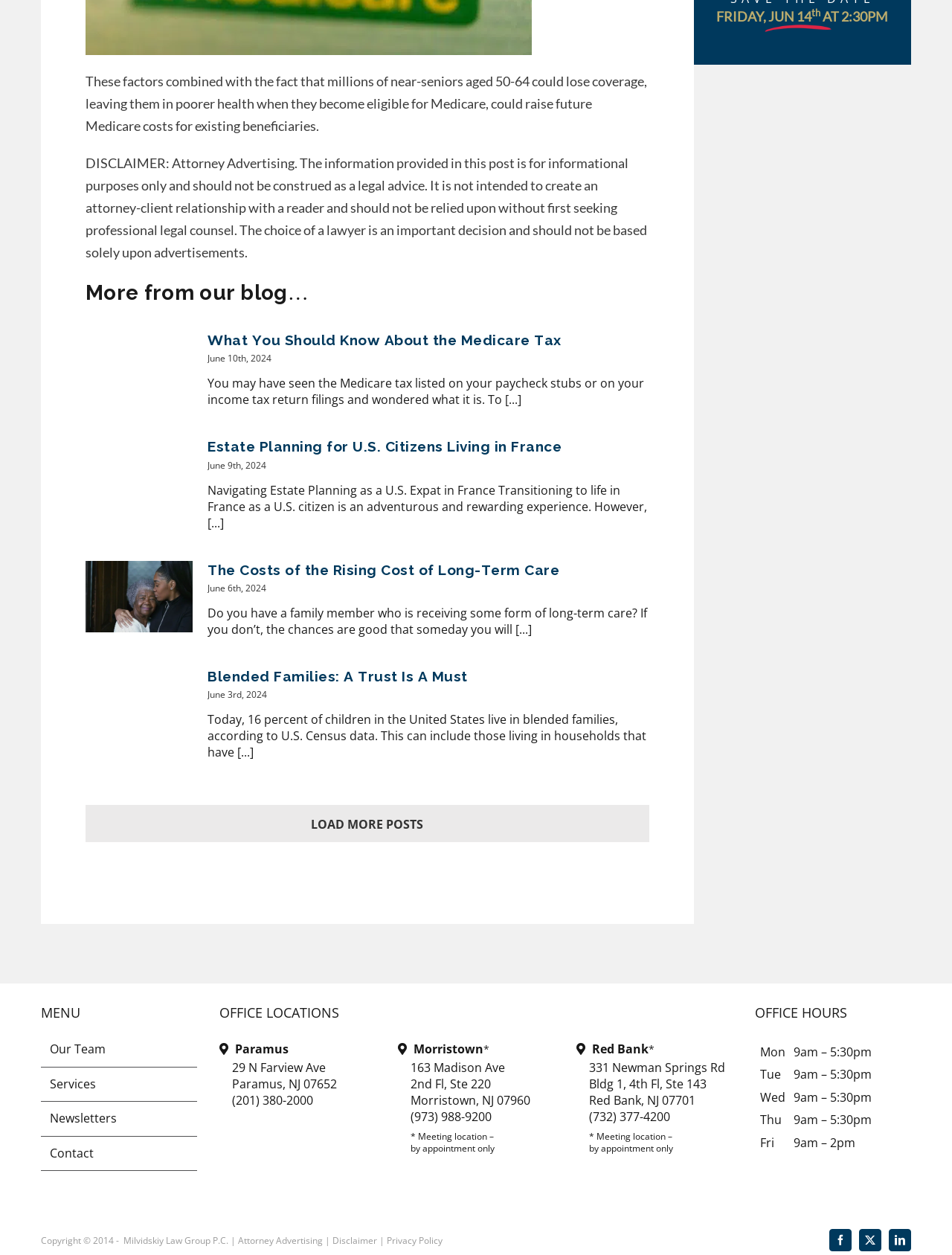What is the disclaimer about?
Craft a detailed and extensive response to the question.

The disclaimer at the top of the webpage states that the information provided is for informational purposes only and should not be construed as legal advice, which suggests that it is related to Attorney Advertising.